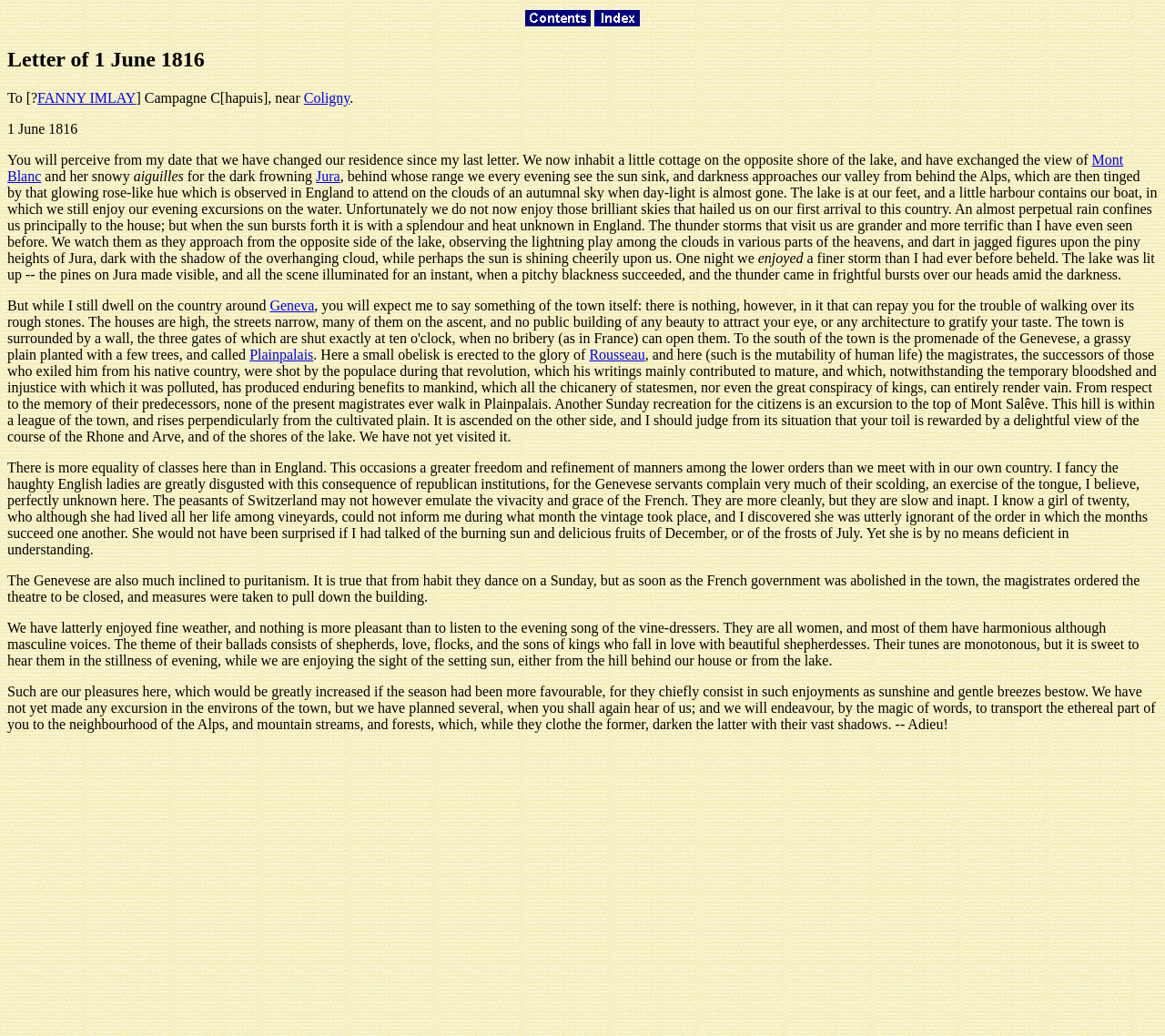What is the location of the cottage?
Give a single word or phrase answer based on the content of the image.

Opposite shore of the lake